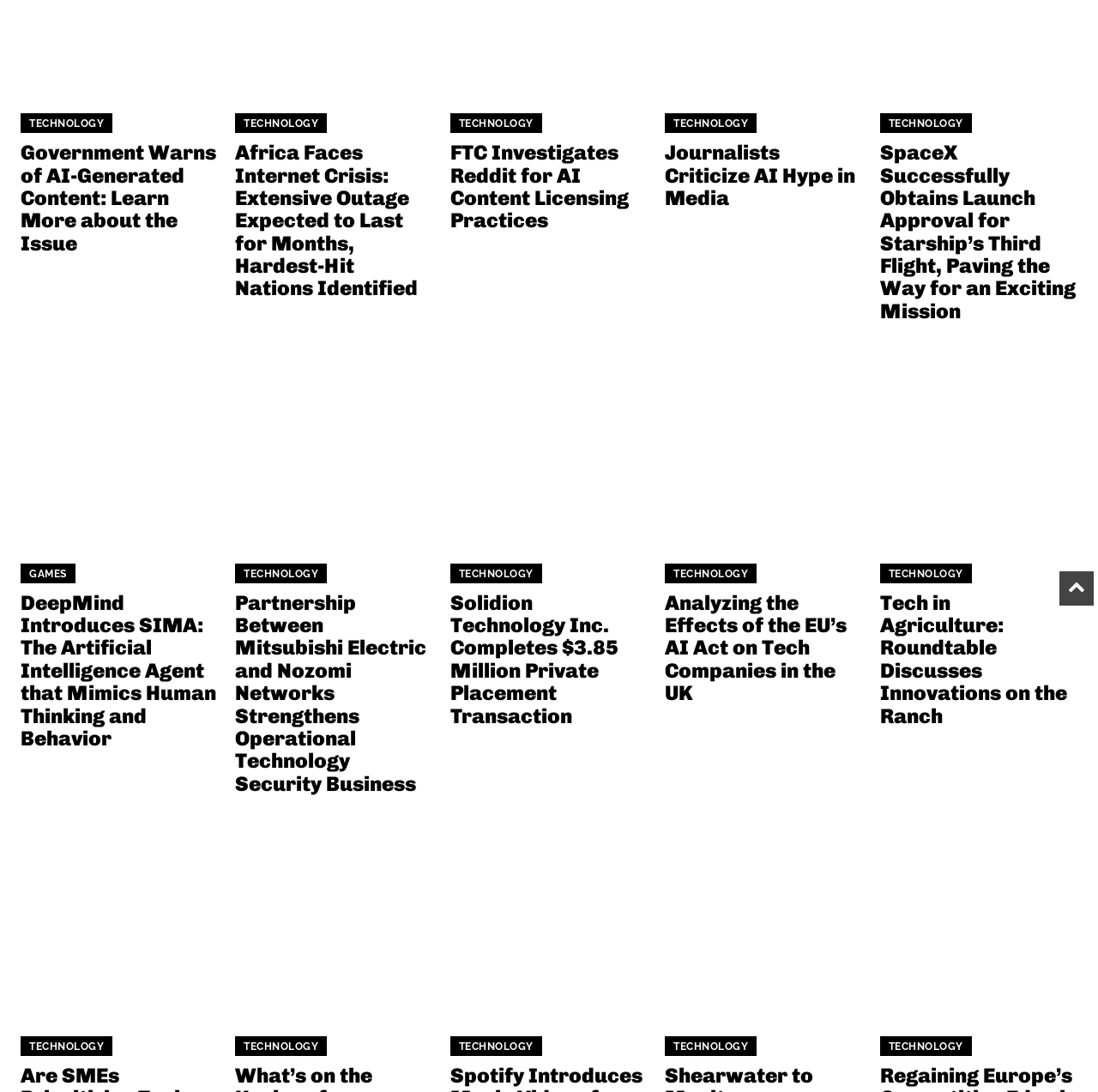Given the following UI element description: "Technology", find the bounding box coordinates in the webpage screenshot.

[0.801, 0.949, 0.885, 0.967]